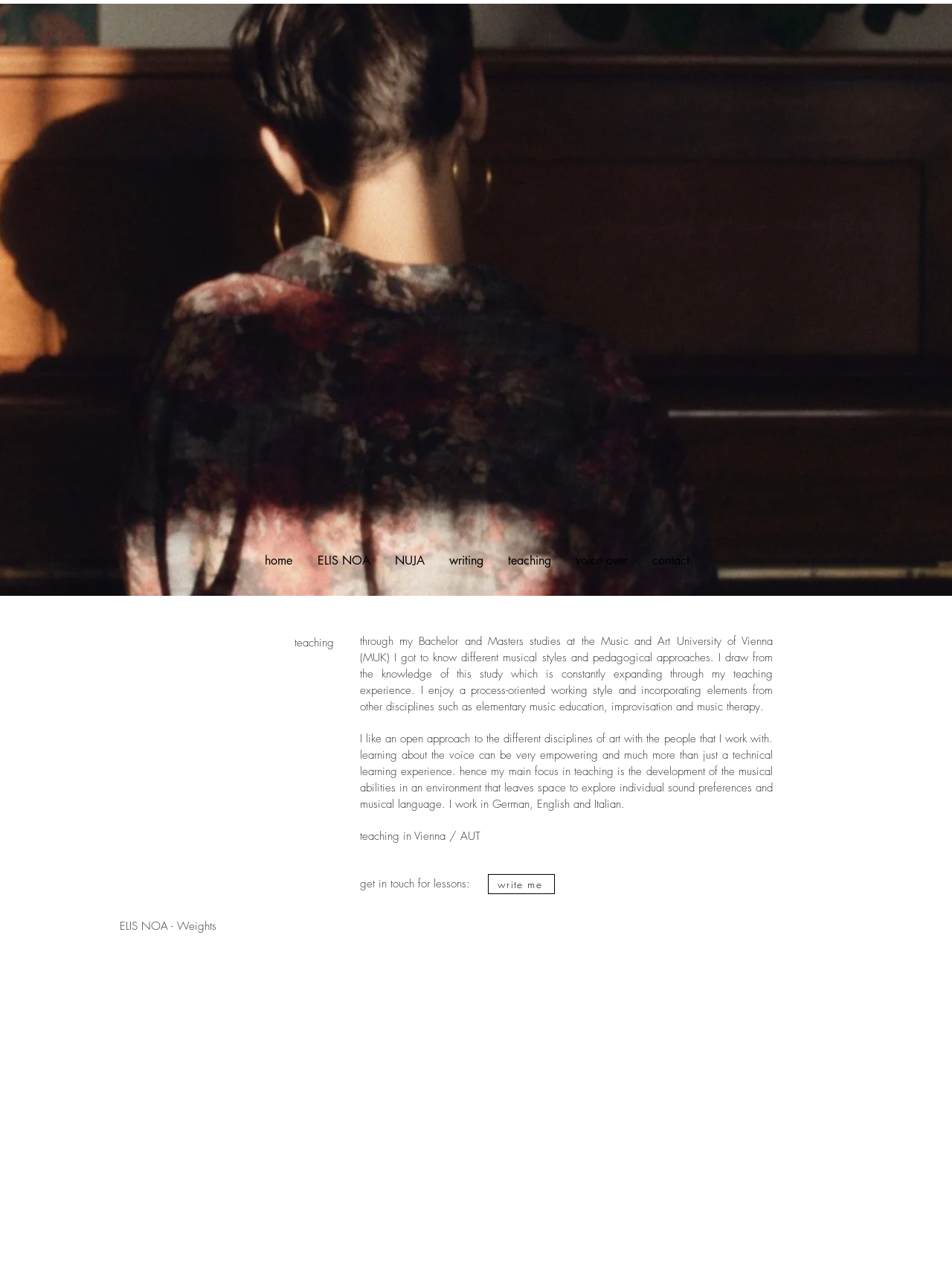What is the location of the teaching?
Give a one-word or short phrase answer based on the image.

Vienna